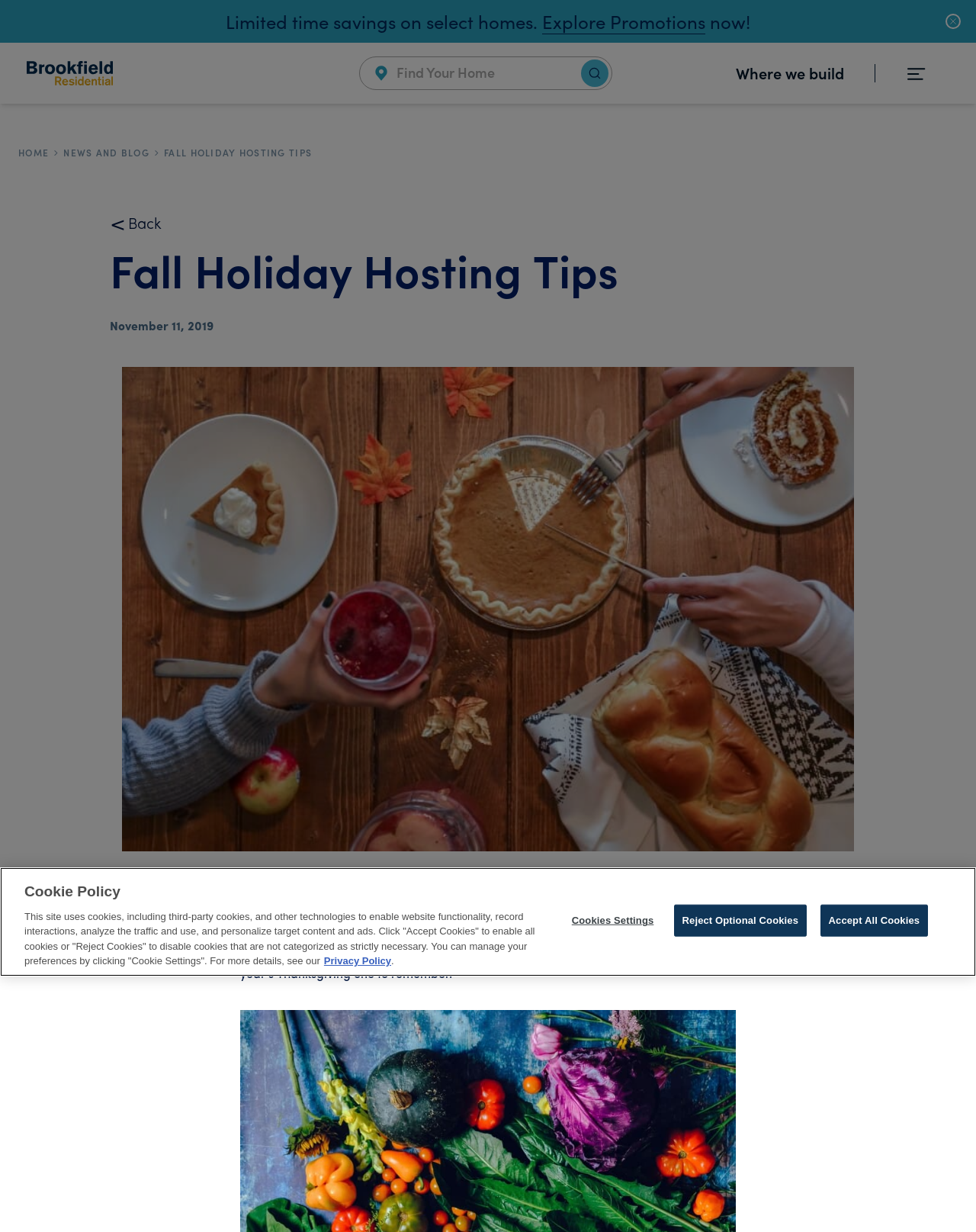Determine the bounding box coordinates of the clickable element to achieve the following action: 'Go back to the previous page'. Provide the coordinates as four float values between 0 and 1, formatted as [left, top, right, bottom].

[0.112, 0.173, 0.888, 0.192]